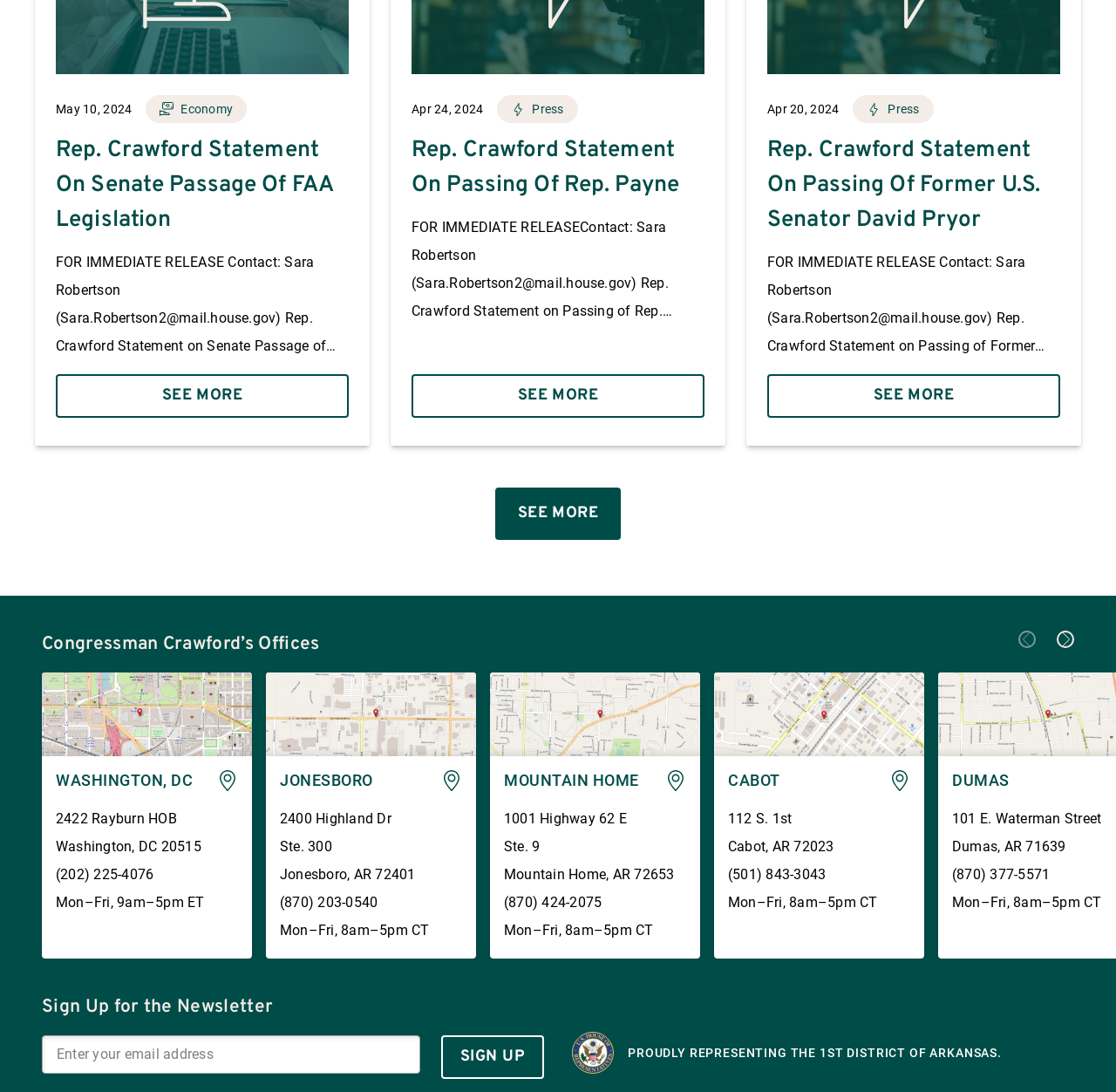What is the phone number of the Jonesboro office?
Give a one-word or short-phrase answer derived from the screenshot.

(870) 203-0540